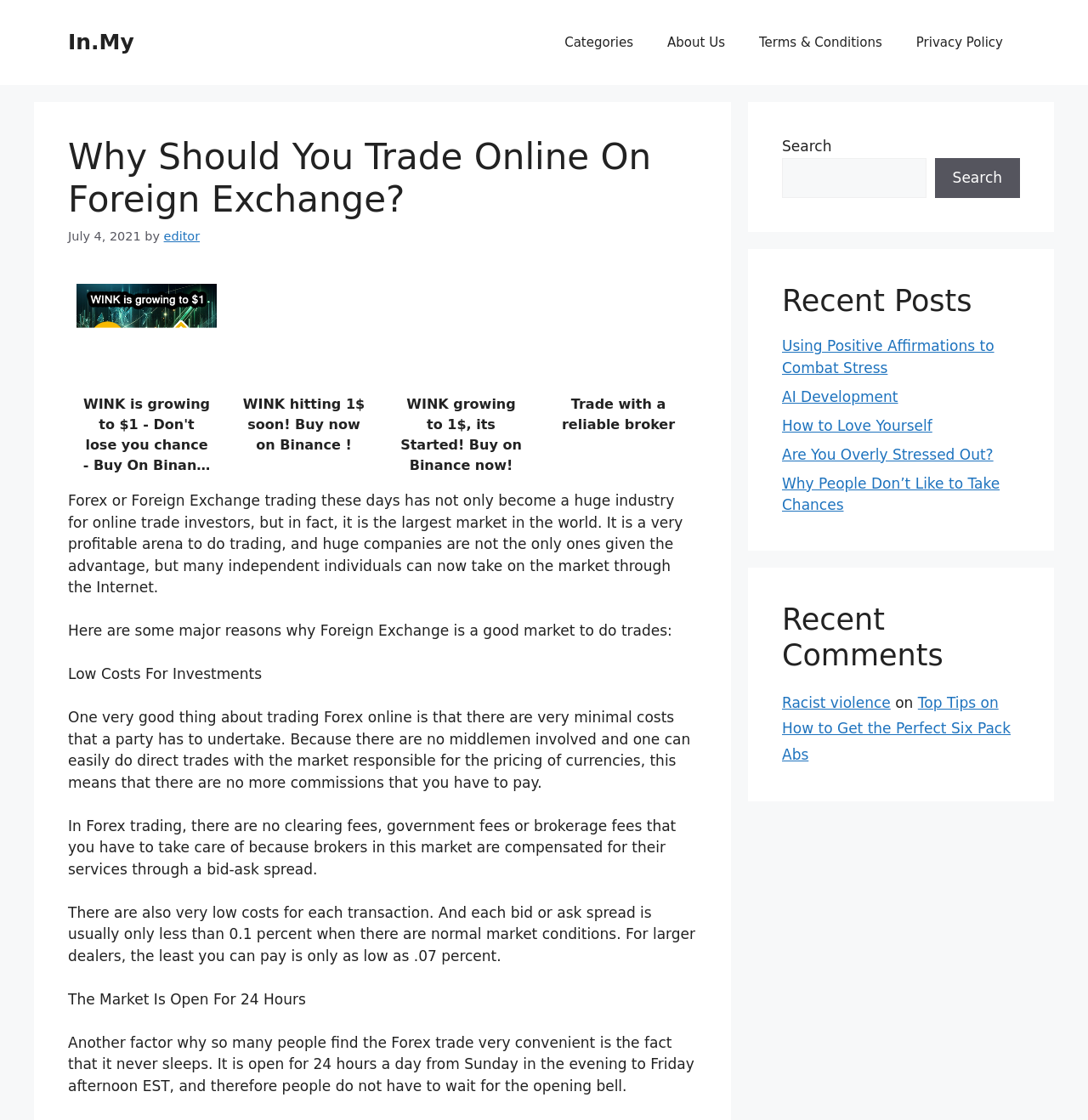Please identify the bounding box coordinates of the clickable area that will allow you to execute the instruction: "Click on the 'Categories' link".

[0.503, 0.015, 0.598, 0.061]